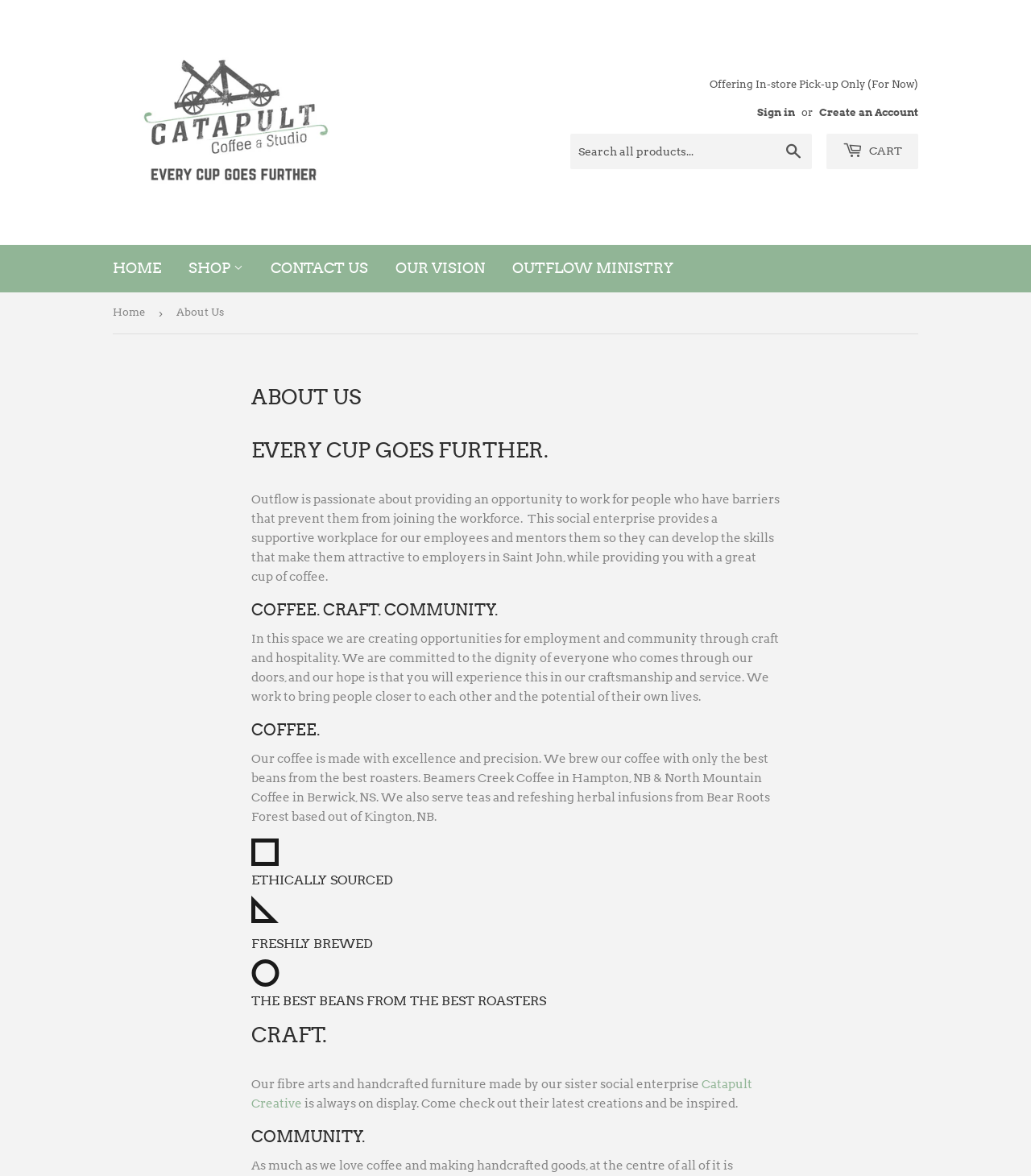Using the webpage screenshot, find the UI element described by Create an Account. Provide the bounding box coordinates in the format (top-left x, top-left y, bottom-right x, bottom-right y), ensuring all values are floating point numbers between 0 and 1.

[0.795, 0.091, 0.891, 0.101]